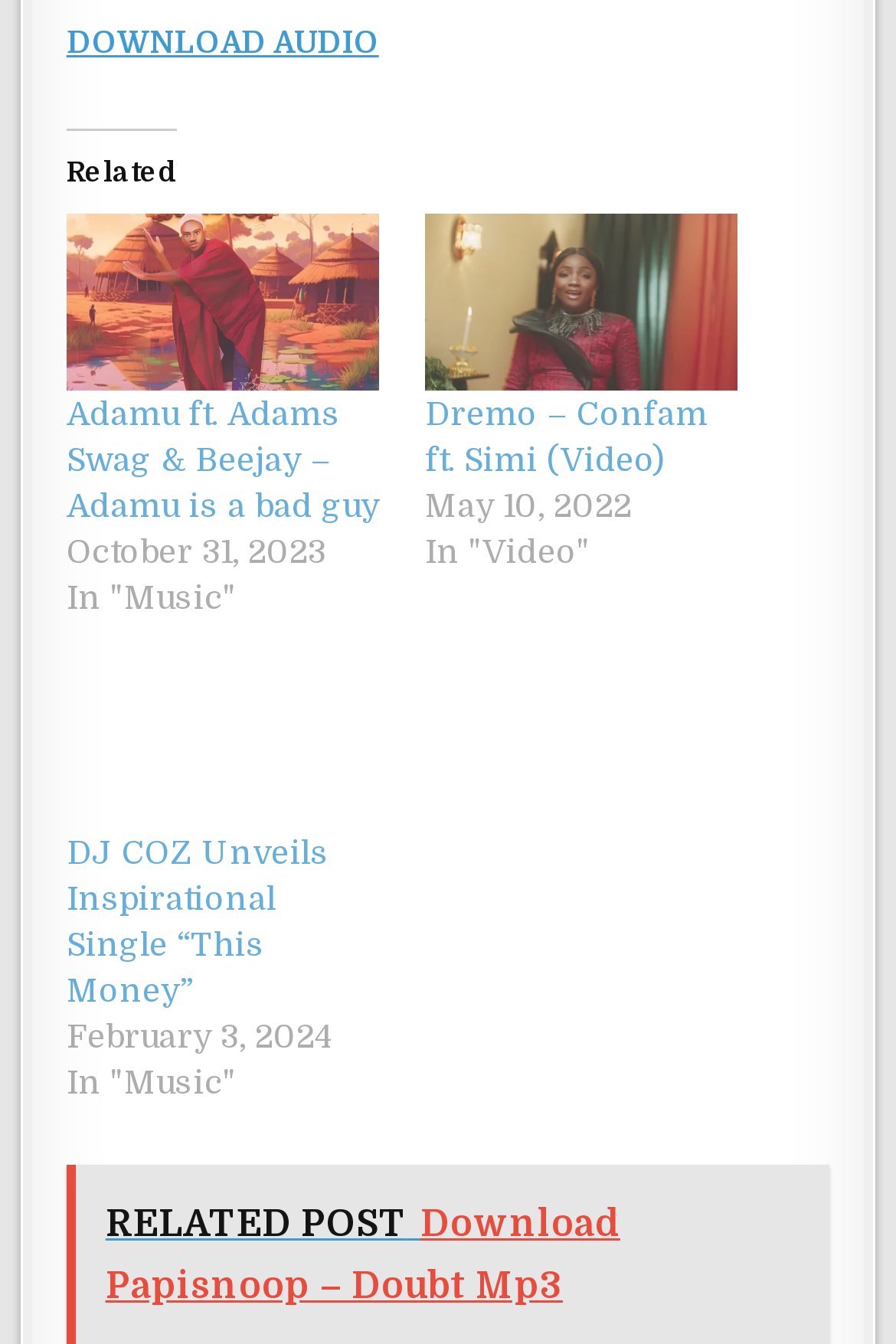What is the text of the first link?
Based on the visual, give a brief answer using one word or a short phrase.

DOWNLOAD AUDIO